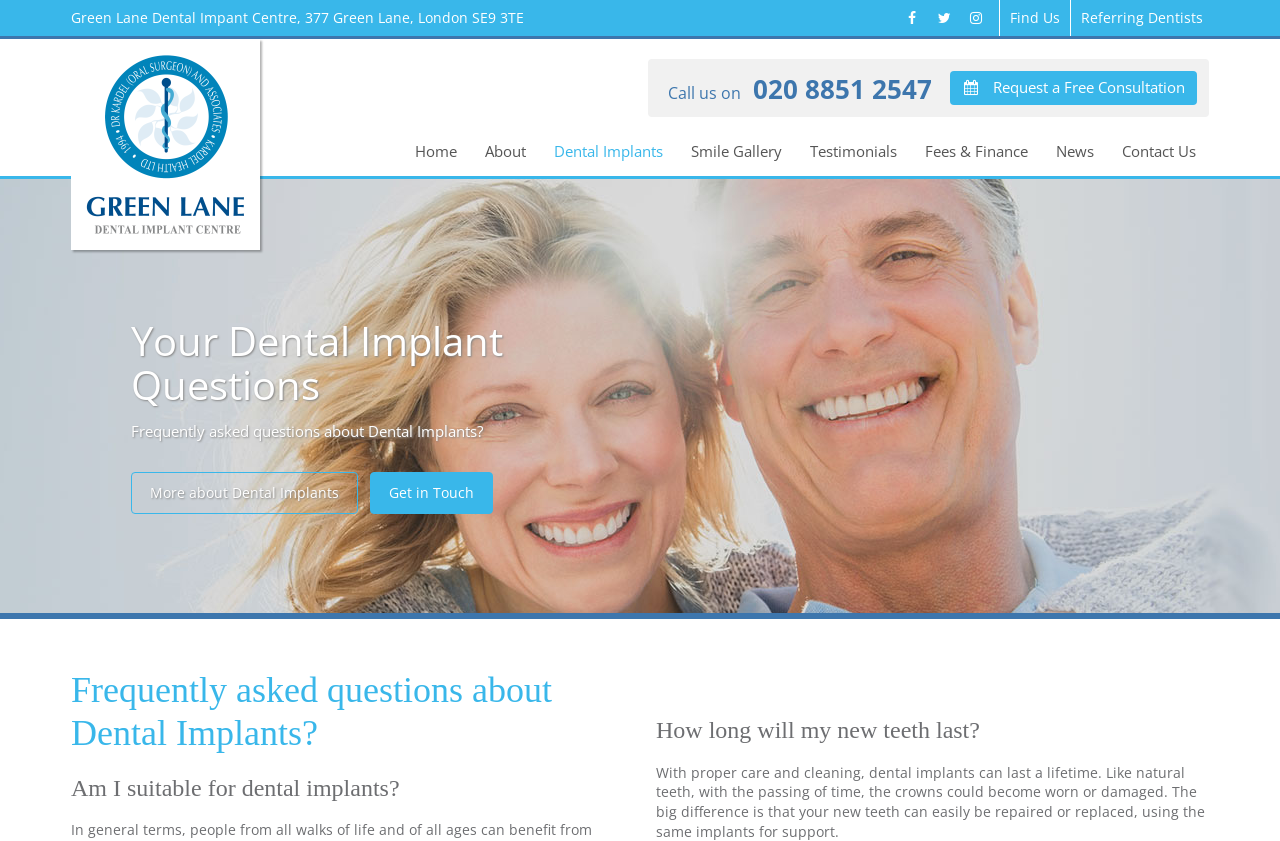How many options are there in the FAQ section?
Refer to the screenshot and respond with a concise word or phrase.

At least 3